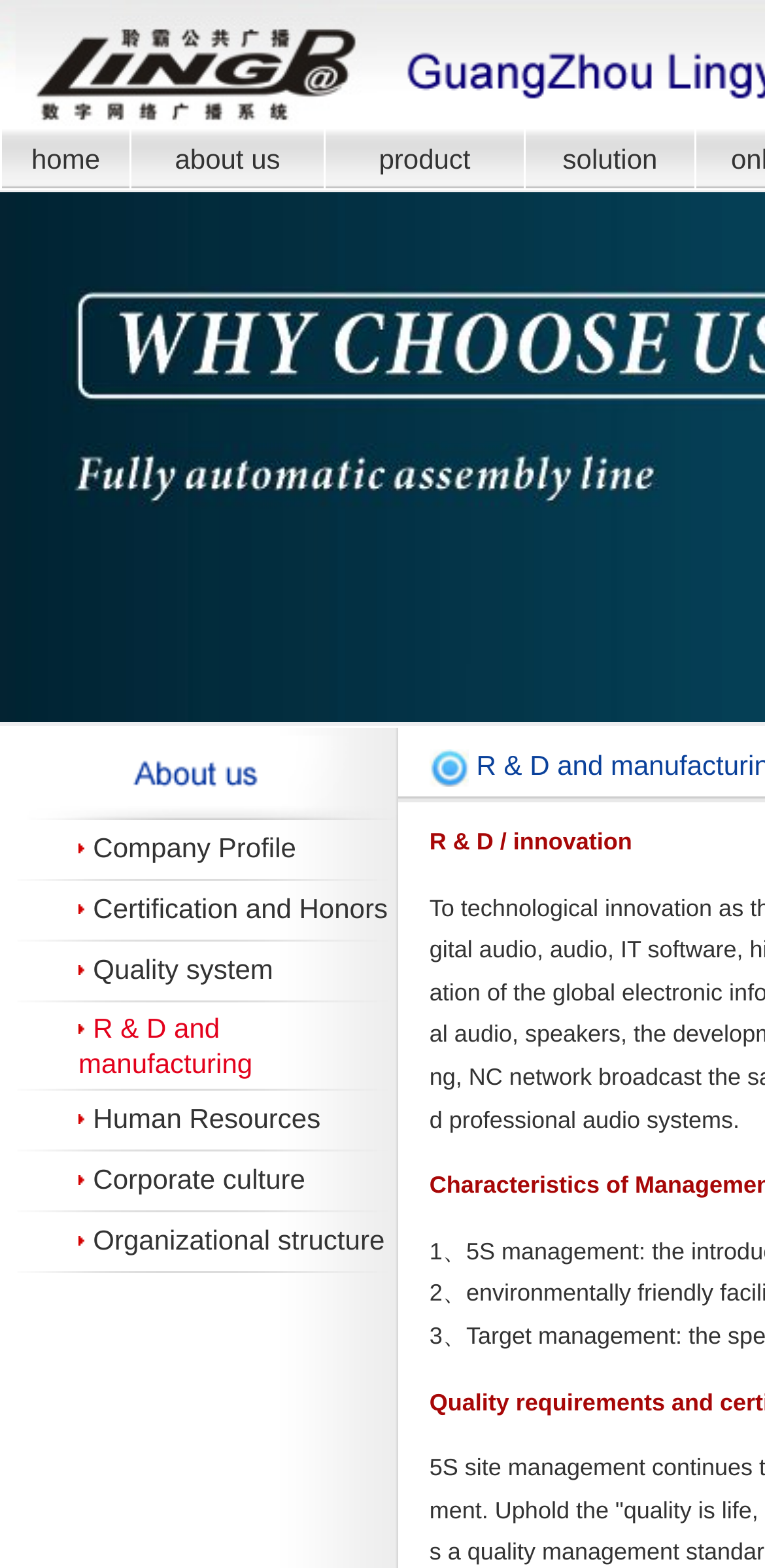What is the company name?
Look at the screenshot and respond with one word or a short phrase.

Guangzhou Lingyin Electric Co., Ltd